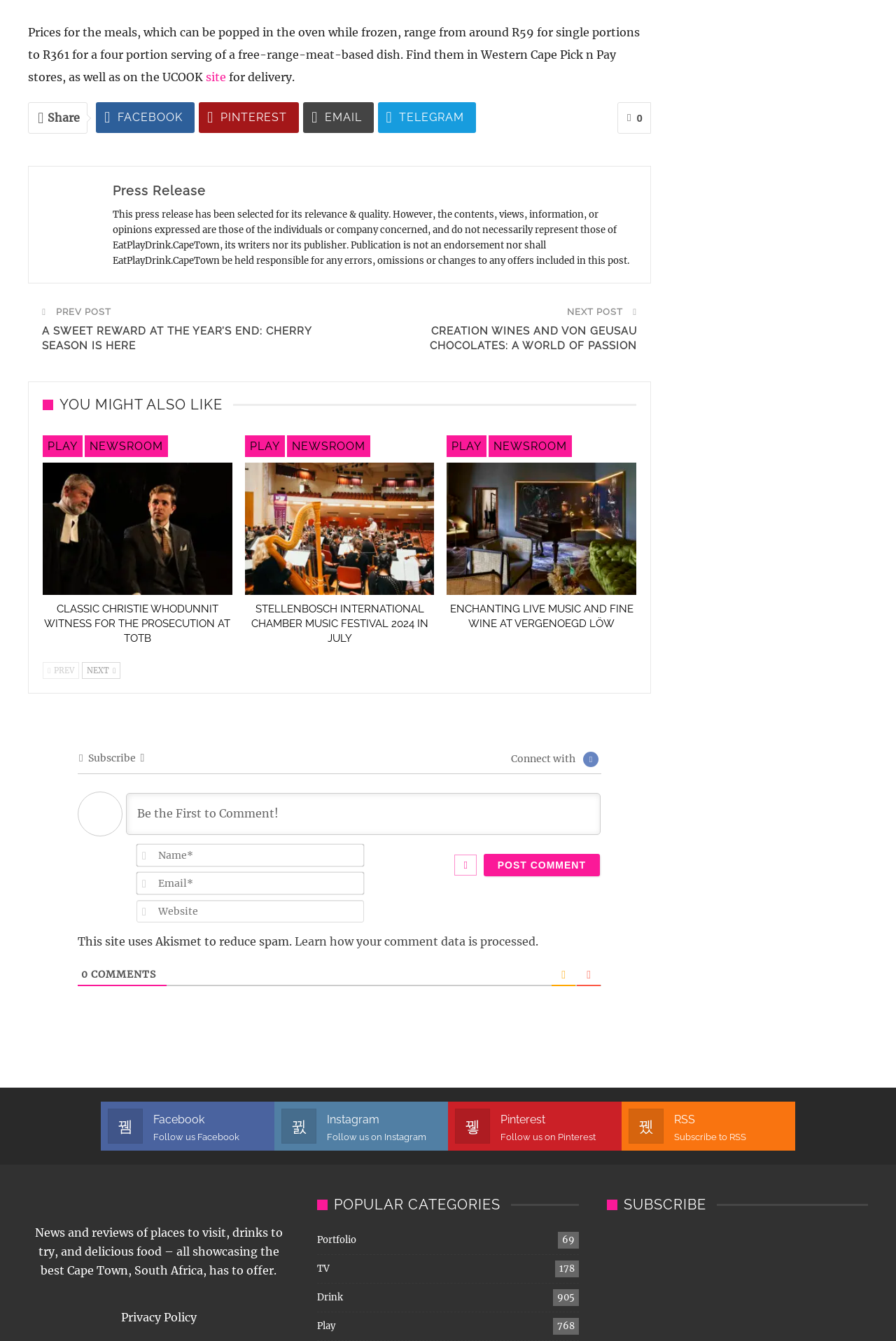Highlight the bounding box coordinates of the element you need to click to perform the following instruction: "Click on the 'Post Comment' button."

[0.54, 0.637, 0.67, 0.654]